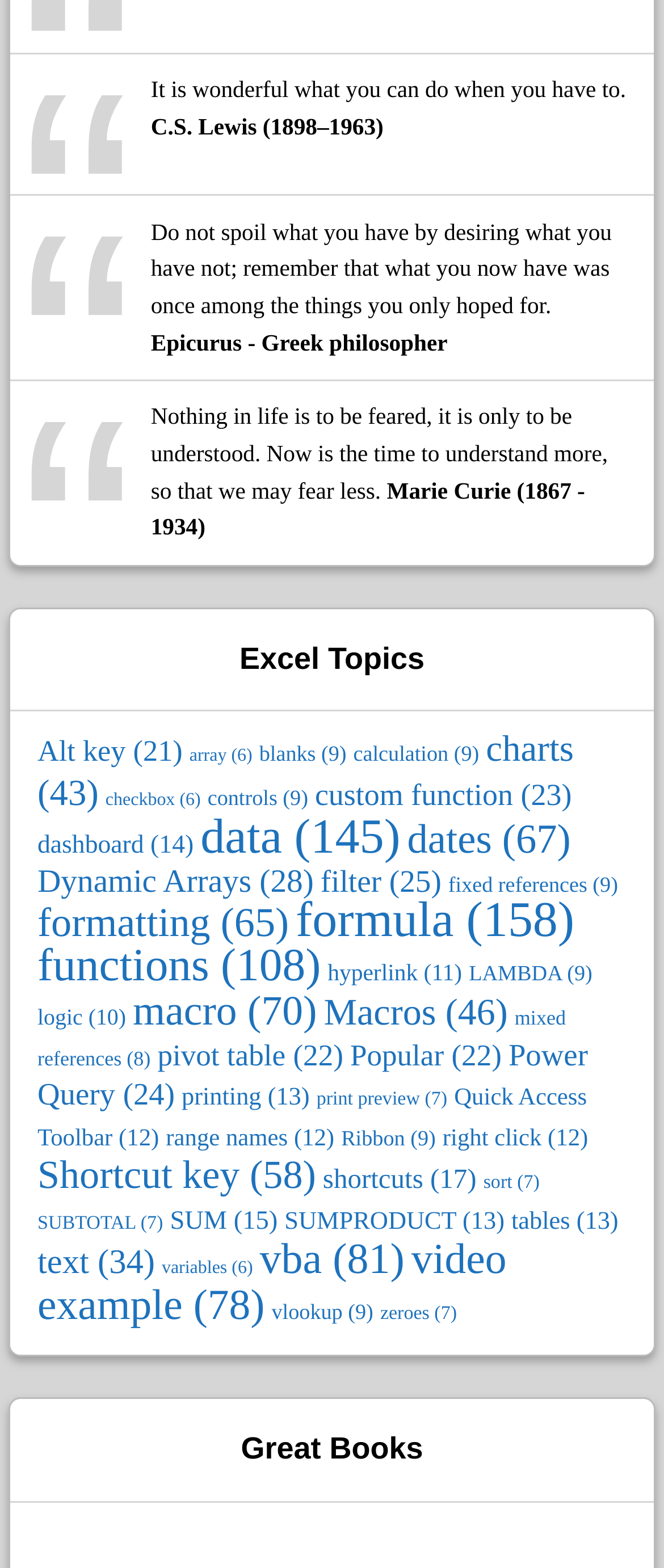Specify the bounding box coordinates of the area to click in order to execute this command: 'Click on 'Alt key''. The coordinates should consist of four float numbers ranging from 0 to 1, and should be formatted as [left, top, right, bottom].

[0.056, 0.468, 0.275, 0.49]